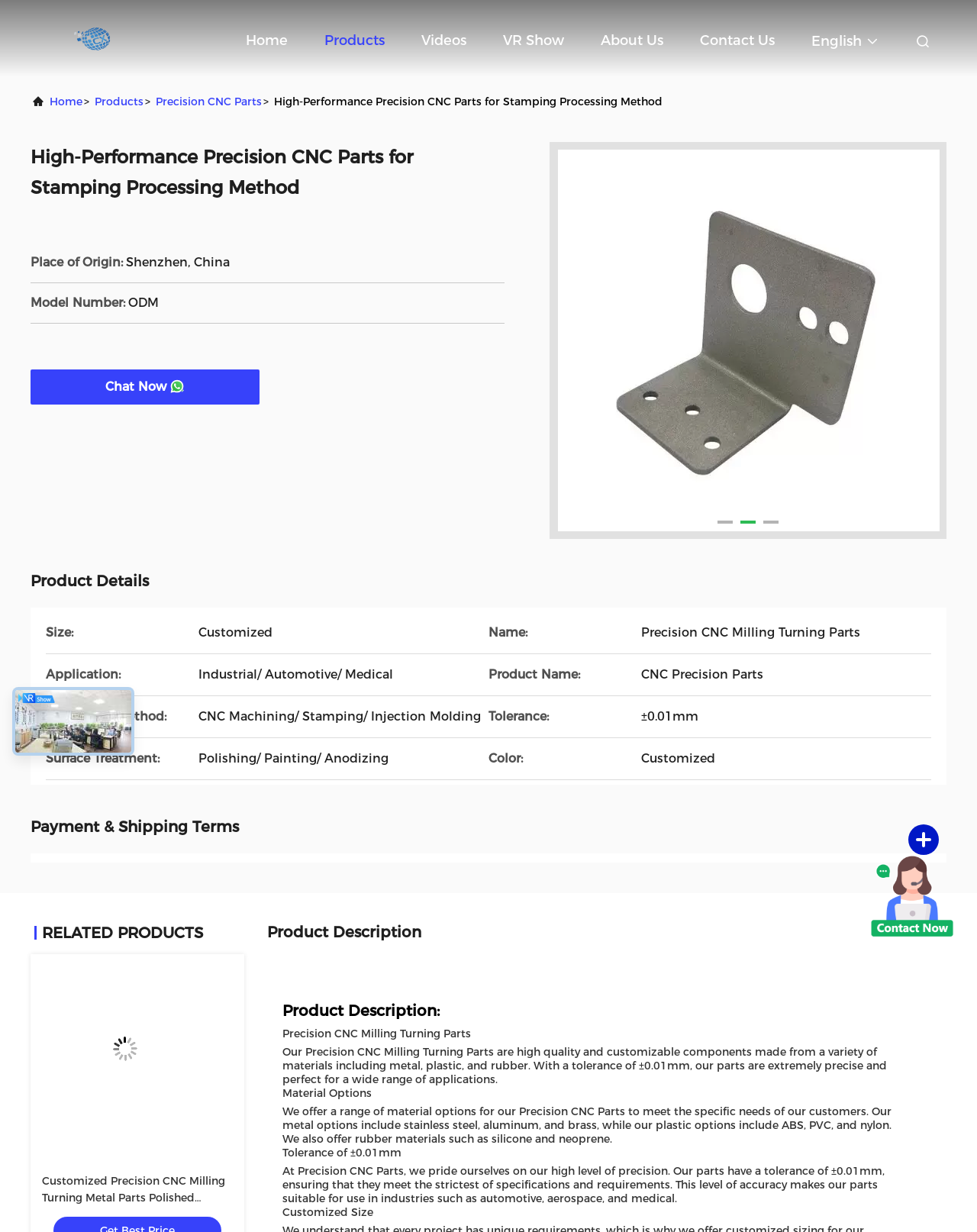Find the bounding box coordinates of the element to click in order to complete the given instruction: "Learn more about 'Customized Precision CNC Milling Turning Metal Parts Polished Anodized Products'."

[0.043, 0.784, 0.238, 0.939]